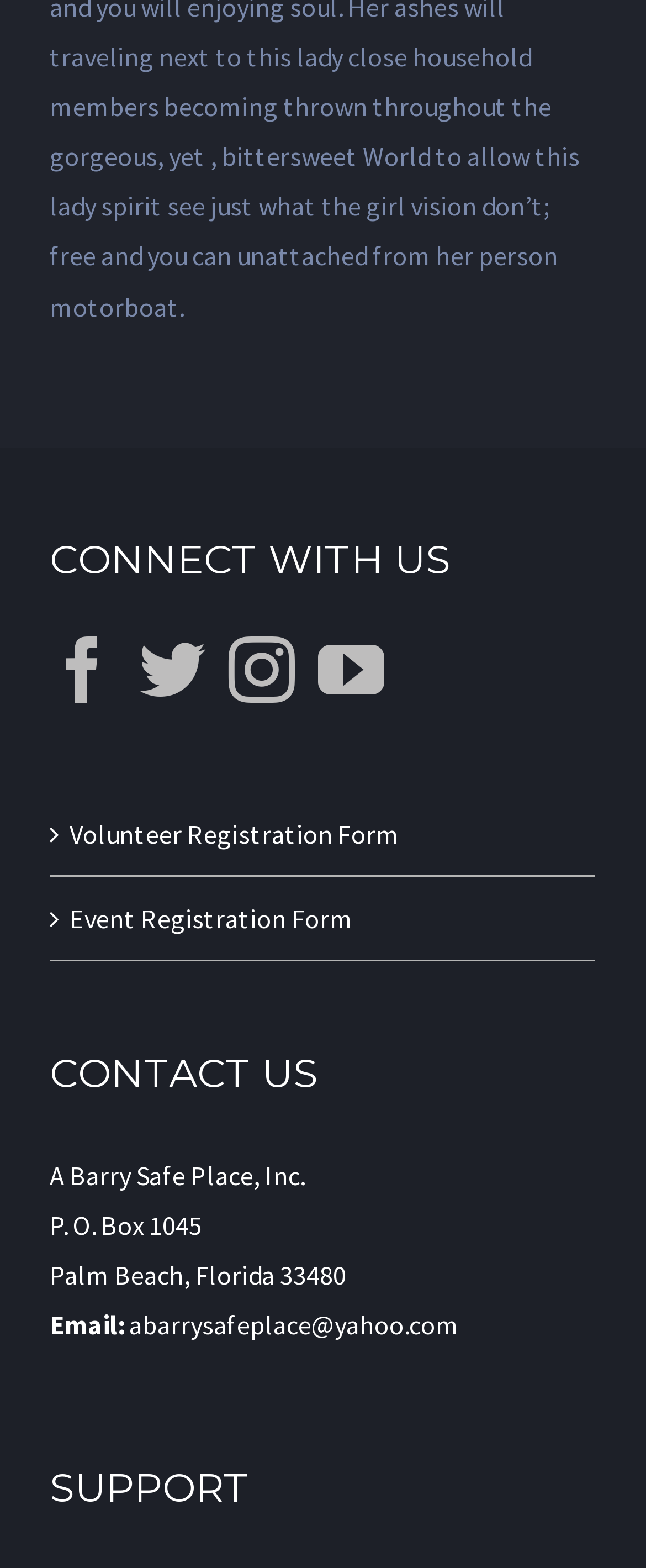What is the name of the organization?
Answer the question with detailed information derived from the image.

I looked for the name of the organization on the webpage and found it under the 'CONTACT US' section, which is 'A Barry Safe Place, Inc.'.